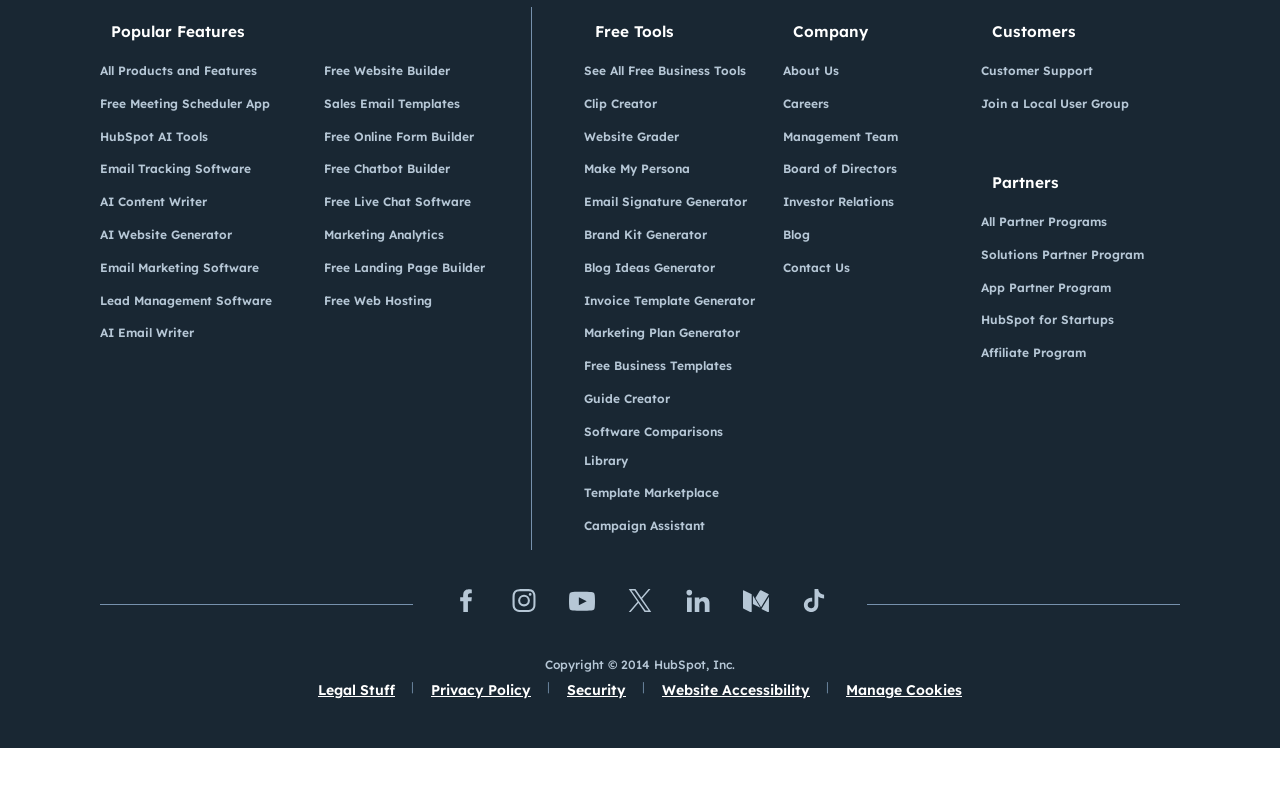Identify the bounding box coordinates of the region that needs to be clicked to carry out this instruction: "Click on Popular Features". Provide these coordinates as four float numbers ranging from 0 to 1, i.e., [left, top, right, bottom].

[0.078, 0.059, 0.415, 0.108]